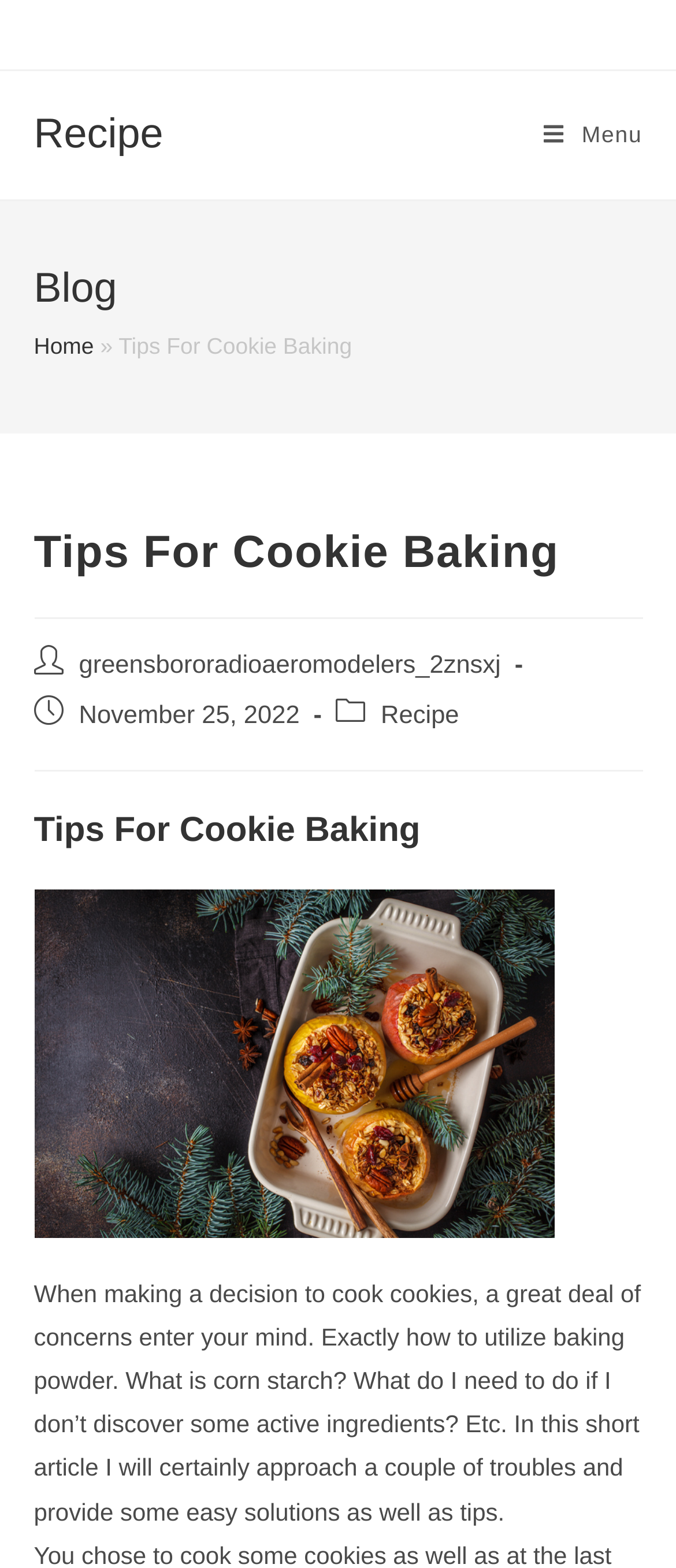When was the post published?
Examine the screenshot and reply with a single word or phrase.

November 25, 2022